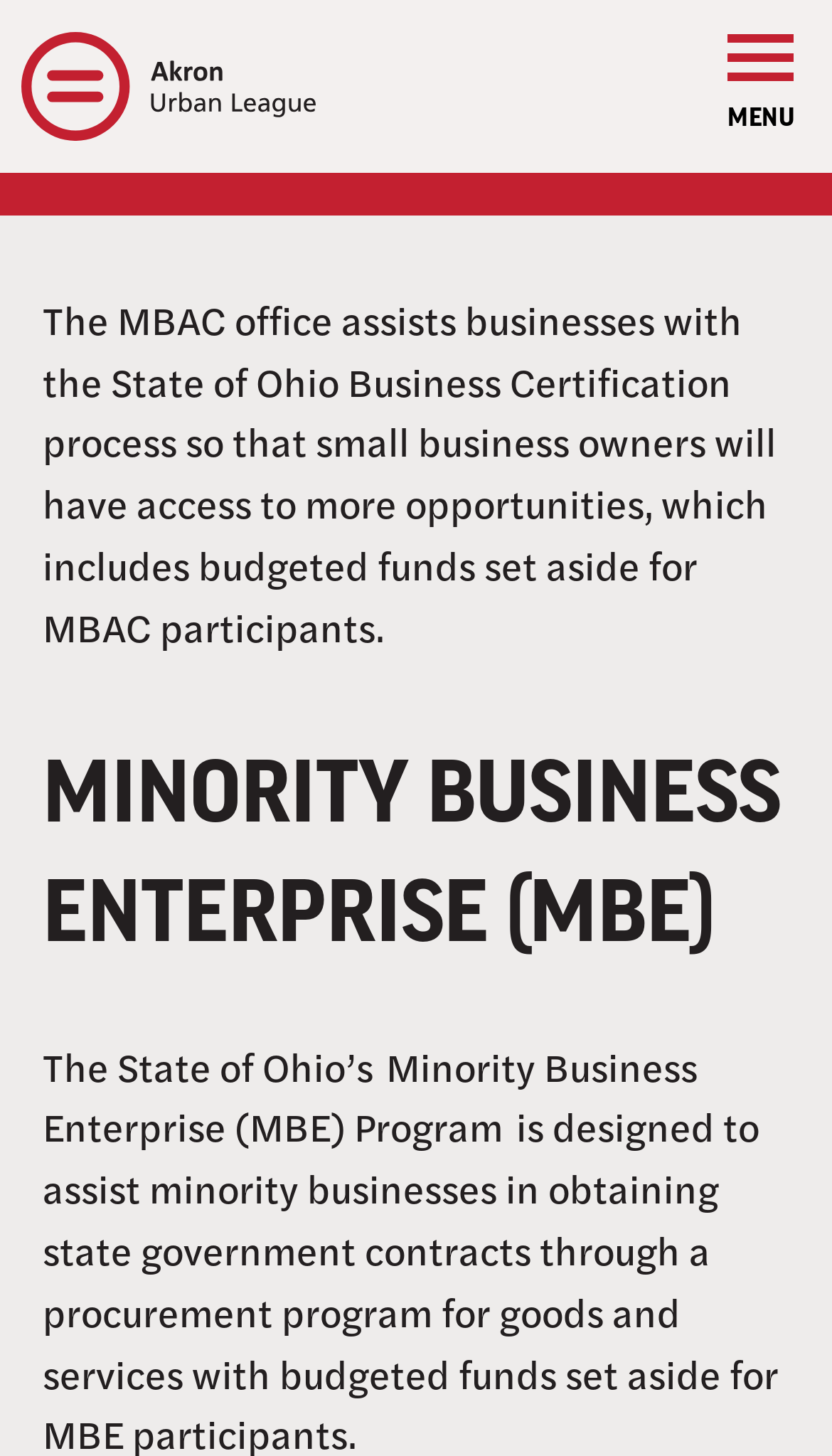Show the bounding box coordinates of the element that should be clicked to complete the task: "Search for something".

[0.051, 0.865, 0.949, 0.938]